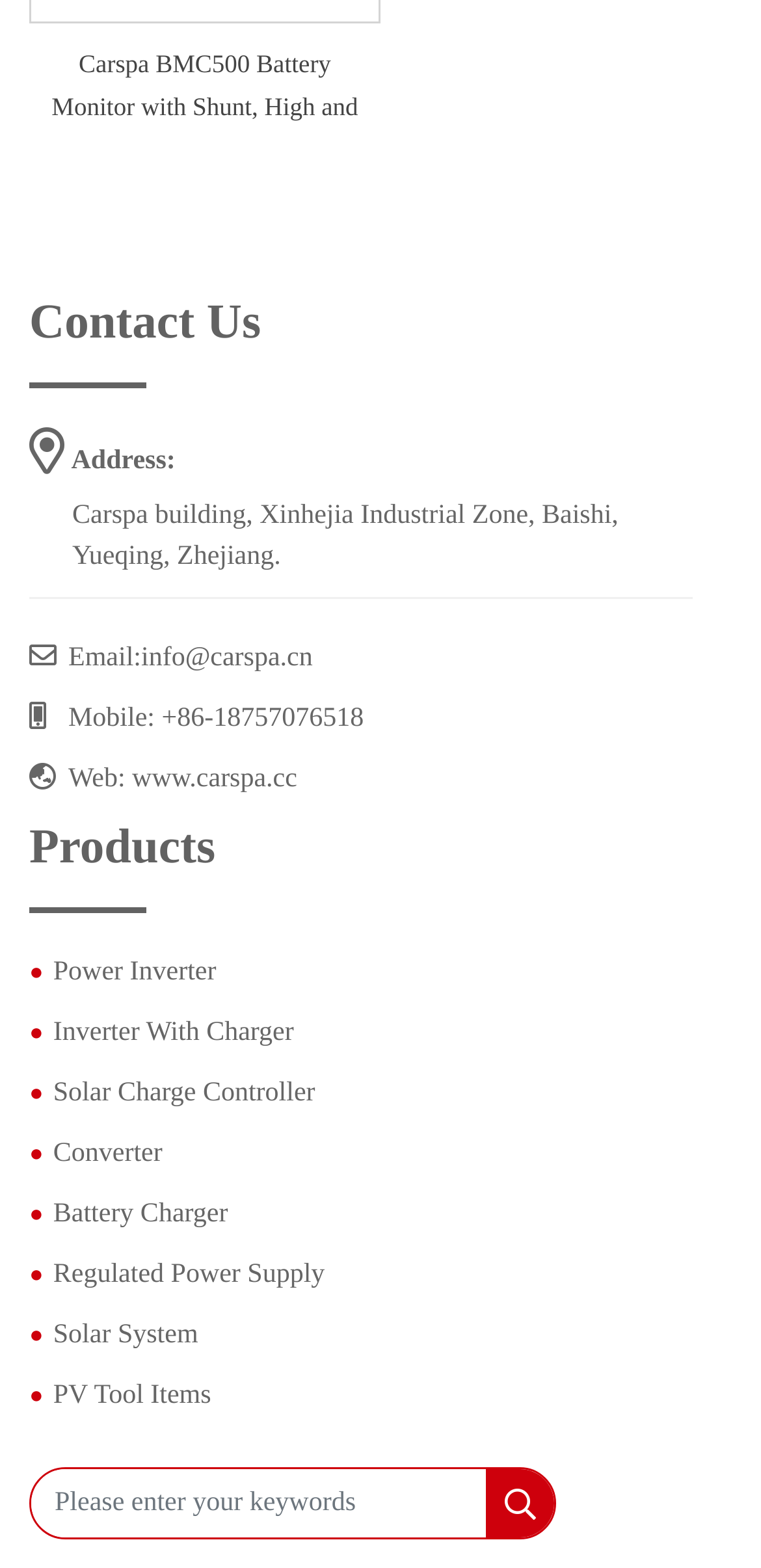What is the purpose of the textbox? Using the information from the screenshot, answer with a single word or phrase.

Enter keywords